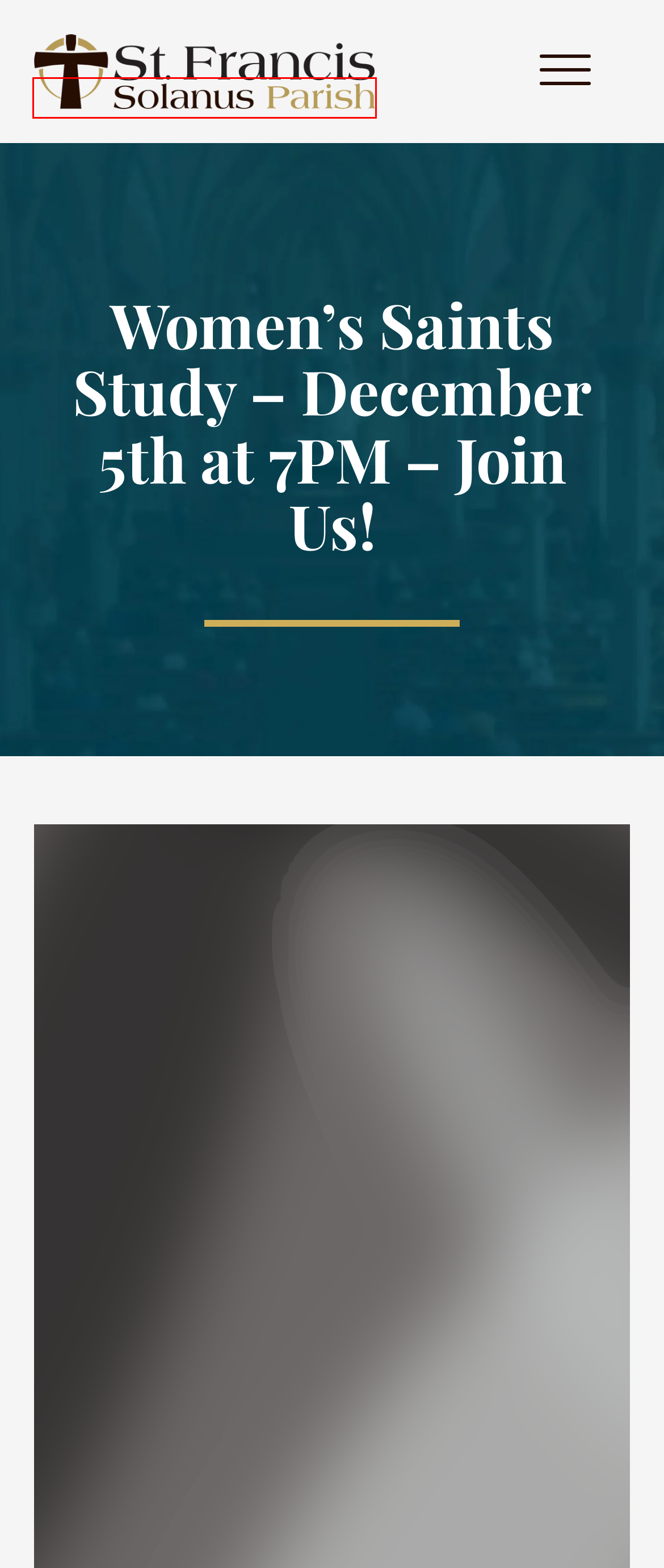Review the screenshot of a webpage containing a red bounding box around an element. Select the description that best matches the new webpage after clicking the highlighted element. The options are:
A. School News & Updates - St. Francis Solanus School - Quincy, IL
B. About St. Francis Solanus Parish - St. Francis Solanus - Quincy, IL
C. Parish News & Updates - St. Francis Solanus - Quincy, IL
D. Enroll at St. Francis Solanus School in Quincy, IL
E. Parish Home - St. Francis Solanus - Quincy, IL
F. Sacraments - St. Francis Solanus - Quincy, IL
G. Info for Current Families at St. Francis Solanus School, IL
H. Mass & Confession Schedules - St. Francis Solanus - Quincy, IL

E